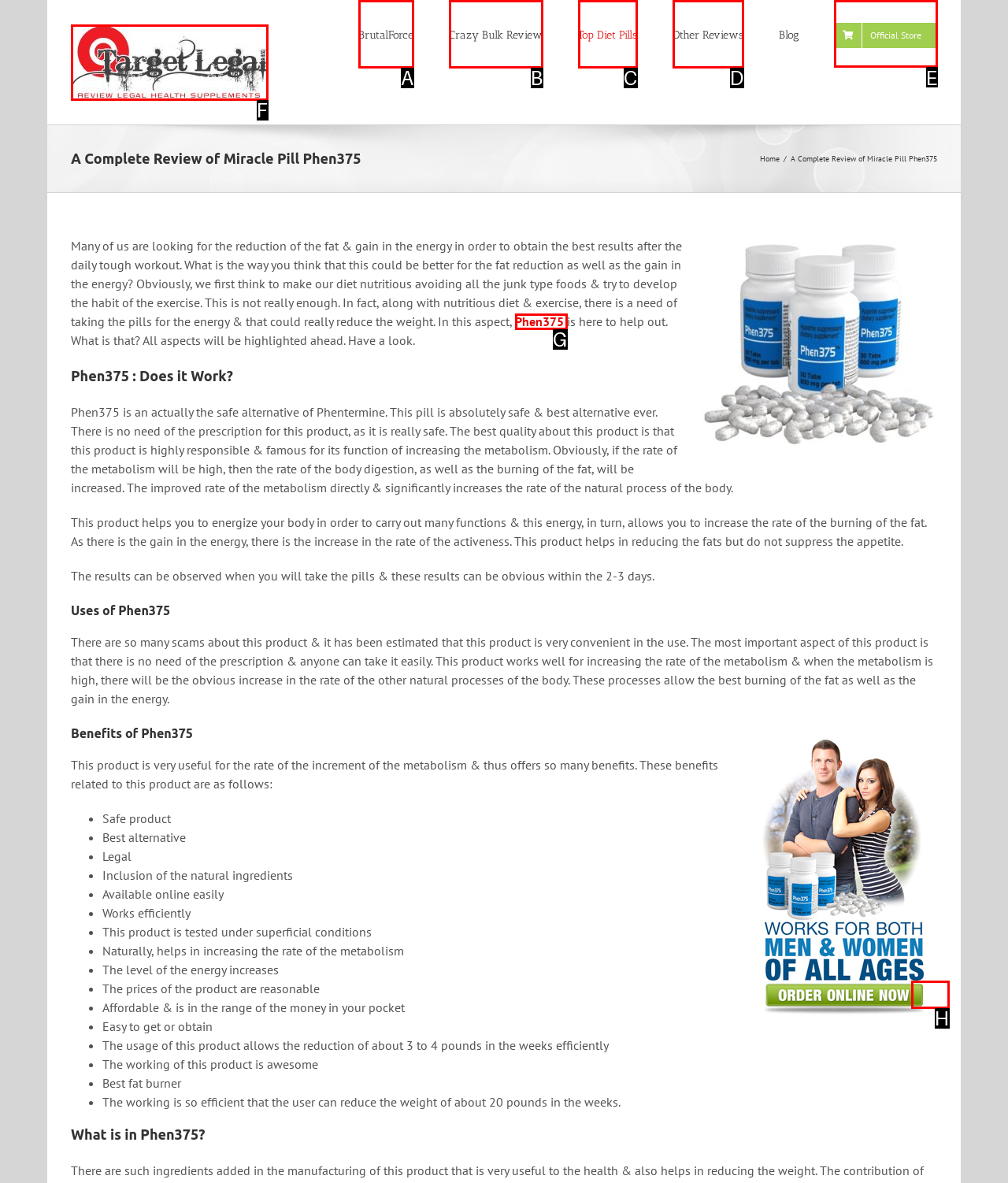Given the task: Learn more about 'Official Store', tell me which HTML element to click on.
Answer with the letter of the correct option from the given choices.

E